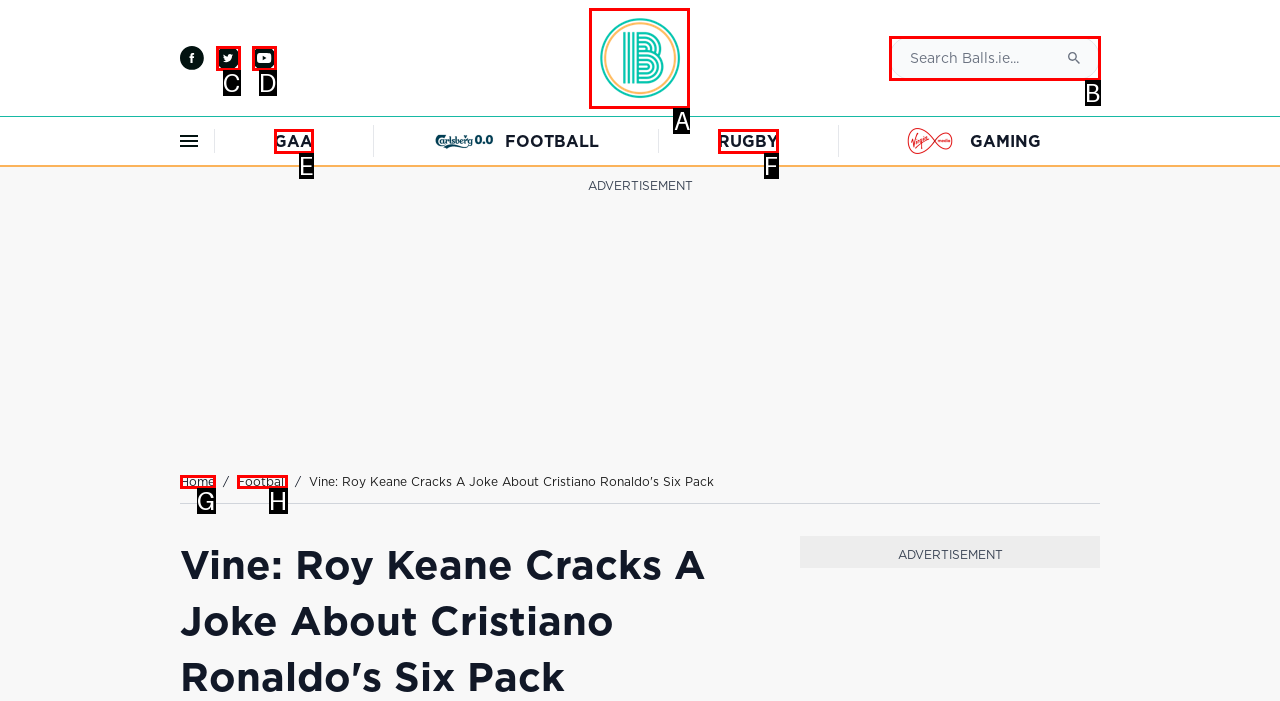Please identify the UI element that matches the description: Football
Respond with the letter of the correct option.

H